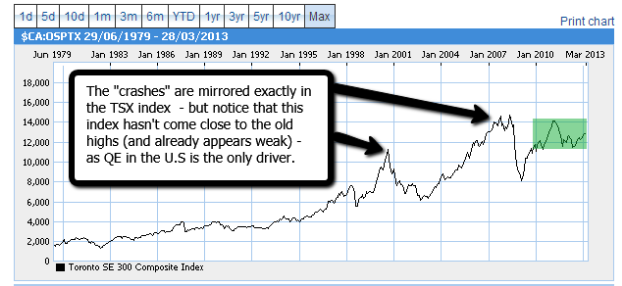Provide a thorough and detailed caption for the image.

The image presents a line chart depicting the Toronto SE 300 Composite Index (TSX) from June 29, 1979, to March 28, 2013. It highlights significant fluctuations in the index over the years, illustrating notable "crashes" that align with overall market trends. A notable observation is that, despite these crashes, the TSX has not approached its previous highs, particularly those reached in 2007, indicating a relative weakness in the index. The accompanying text emphasizes that the index’s performance appears to have been primarily driven by the U.S. quantitative easing (QE) policies, suggesting a disconnection between Canadian market performance and broader economic conditions. The highlighted area near the end of the graph further emphasizes a period of stagnation in the index's movement, reinforcing the concerns about the TSX's ongoing vulnerability.